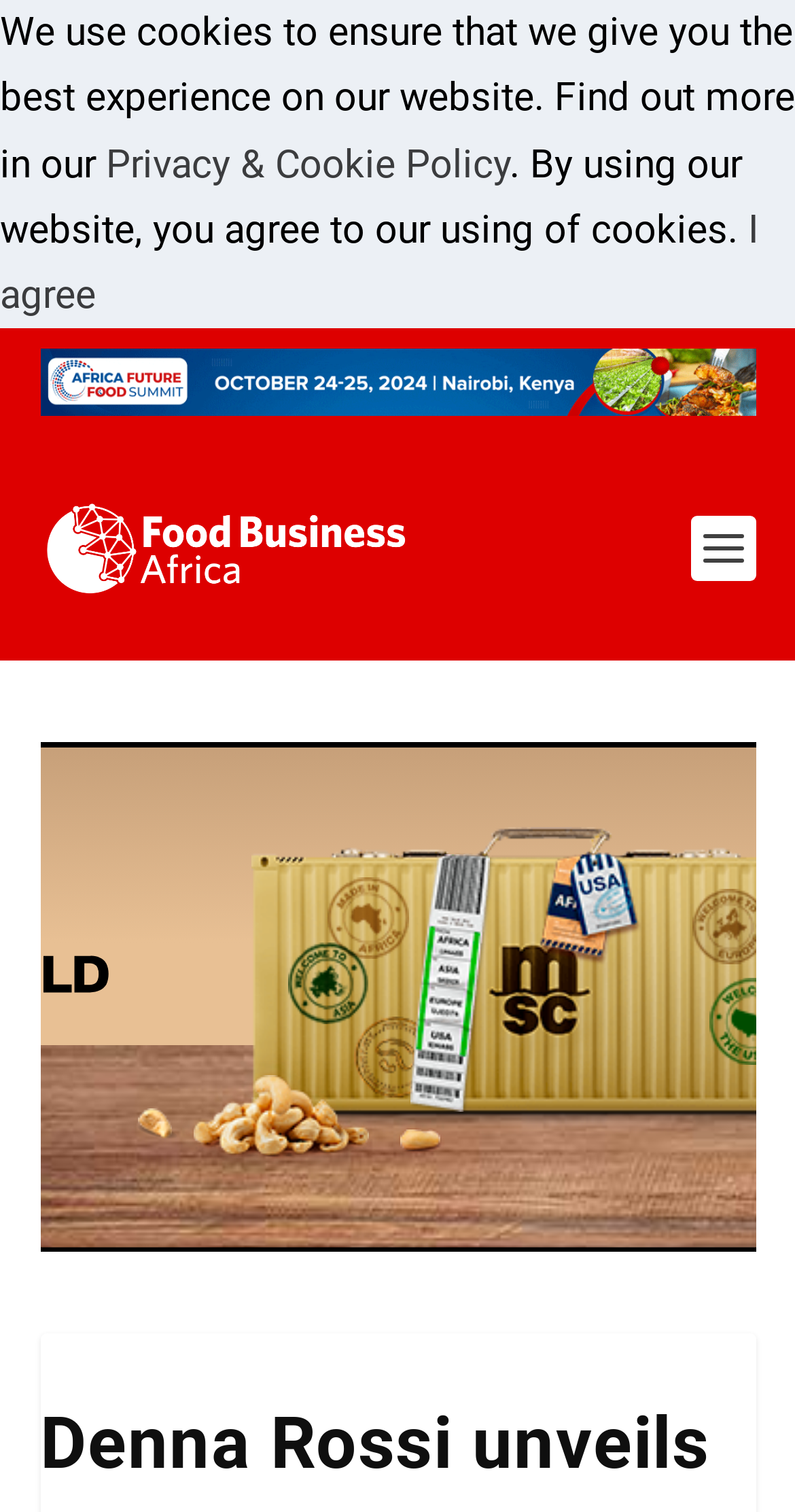Identify and provide the title of the webpage.

Denna Rossi unveils vitamin beverage in Nigeria